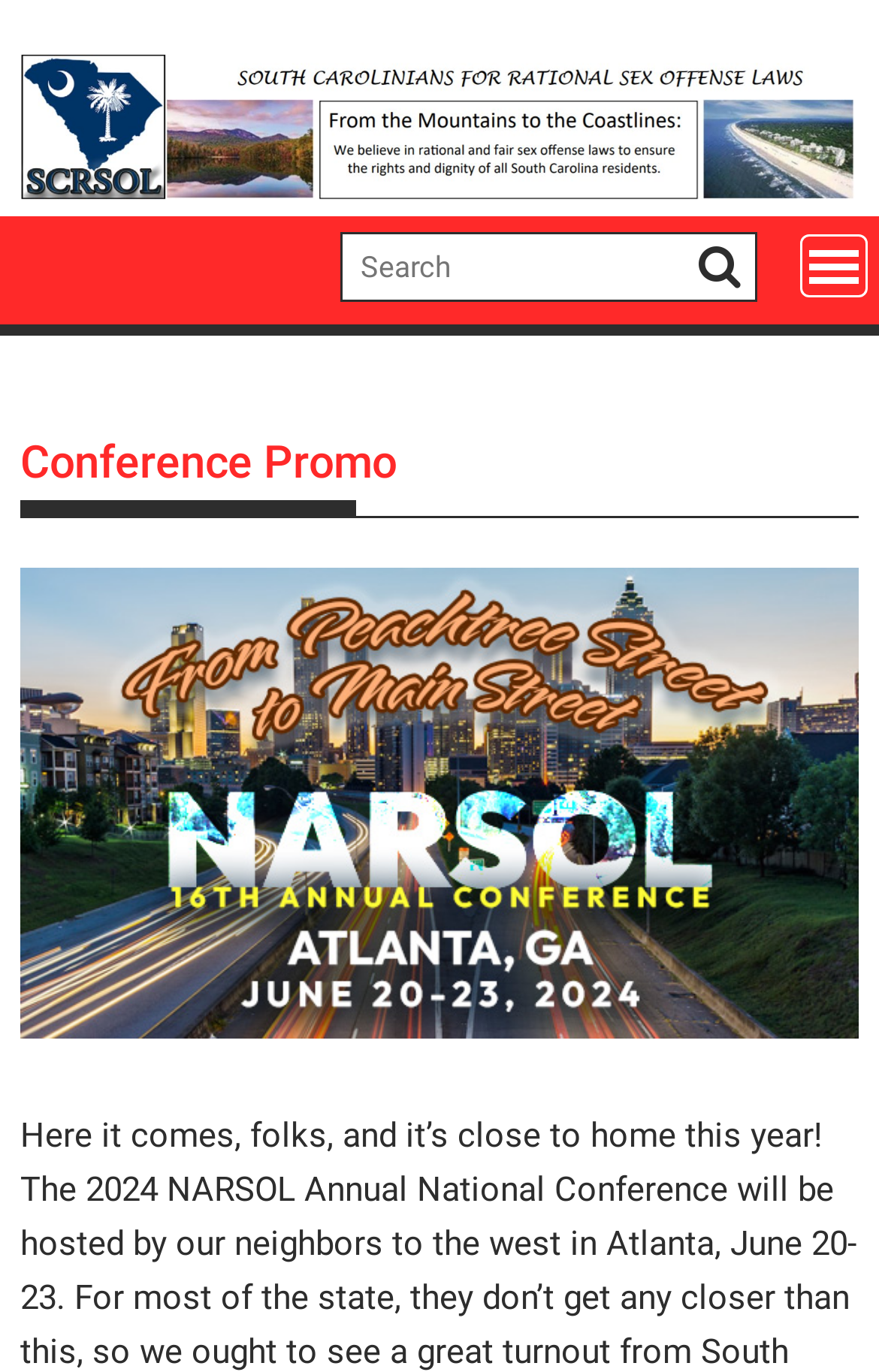What is the purpose of the textbox?
Please respond to the question with a detailed and thorough explanation.

The textbox is located next to a button with a magnifying glass icon, which is a common symbol for search functionality. Therefore, I infer that the textbox is used for searching purposes.